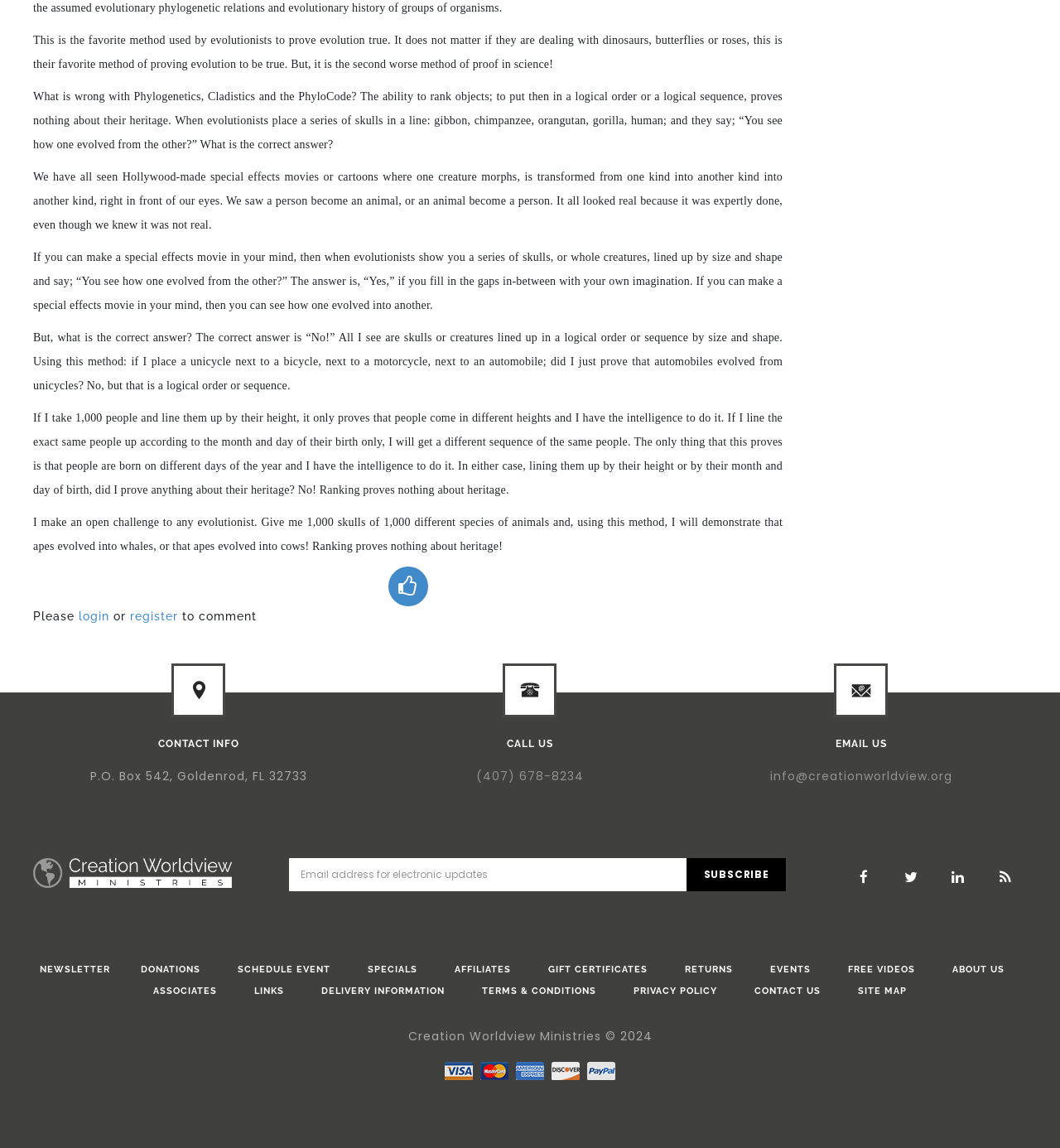Use the details in the image to answer the question thoroughly: 
How can users contact the organization?

Users can contact the organization by phone at (407) 678-8234, by email at info@creationworldview.org, or by mail at P.O. Box 542, Goldenrod, FL 32733, as listed in the CONTACT INFO section.